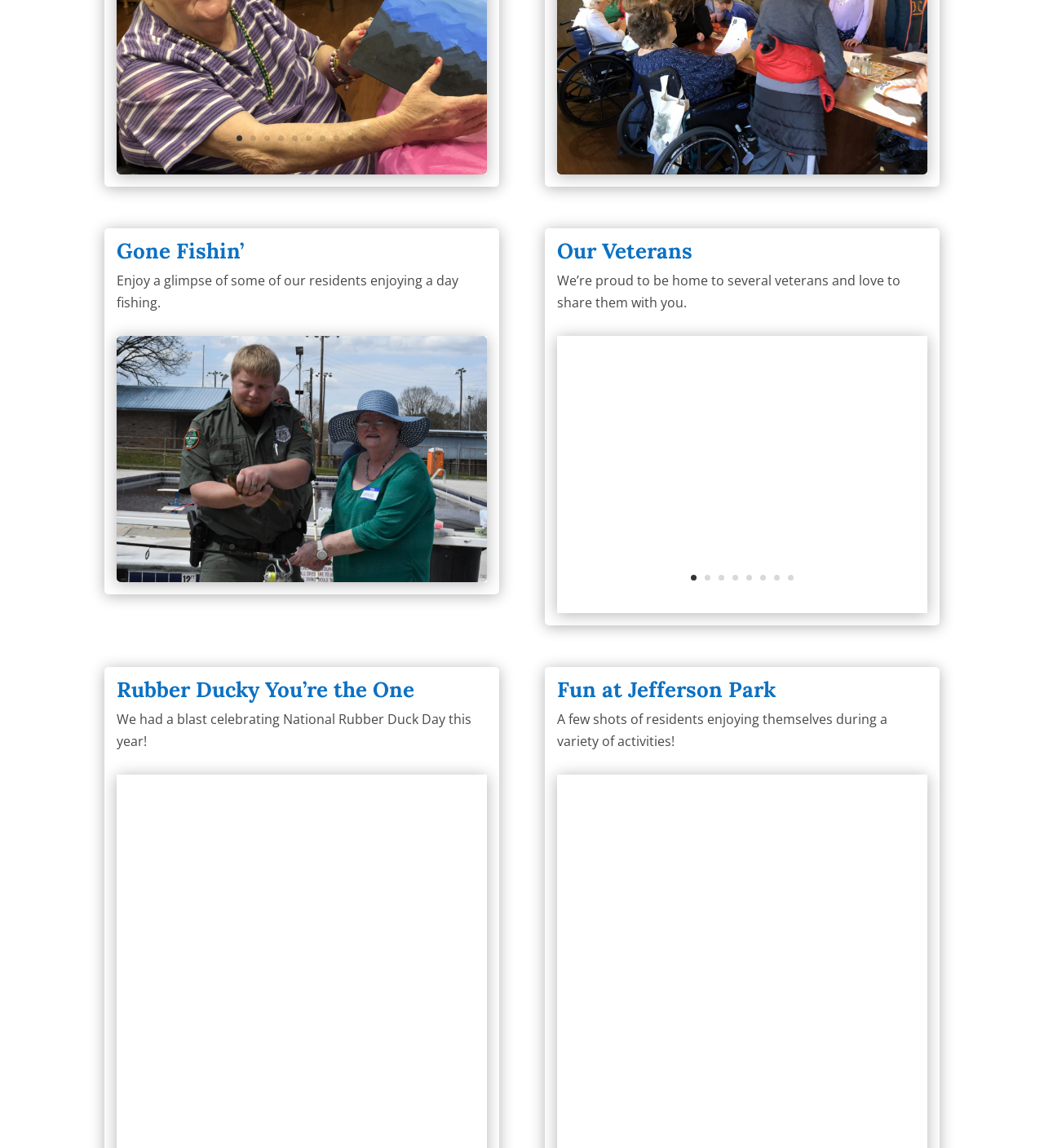Given the following UI element description: "title="Fishing Excursion (1)"", find the bounding box coordinates in the webpage screenshot.

[0.112, 0.495, 0.466, 0.511]